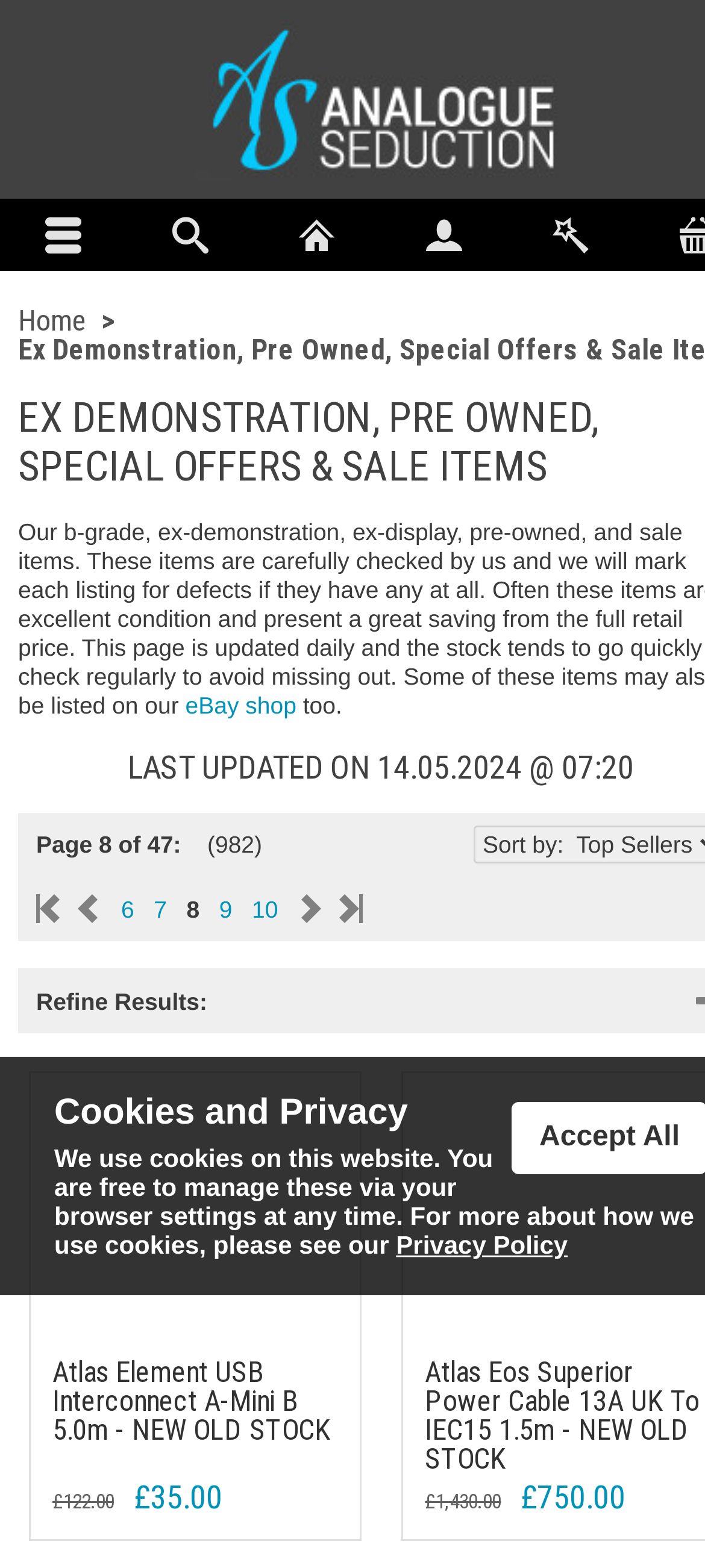Find the bounding box coordinates of the area that needs to be clicked in order to achieve the following instruction: "Check Atlas Element USB Interconnect A-Mini B 5.0m - NEW OLD STOCK". The coordinates should be specified as four float numbers between 0 and 1, i.e., [left, top, right, bottom].

[0.044, 0.764, 0.511, 0.782]